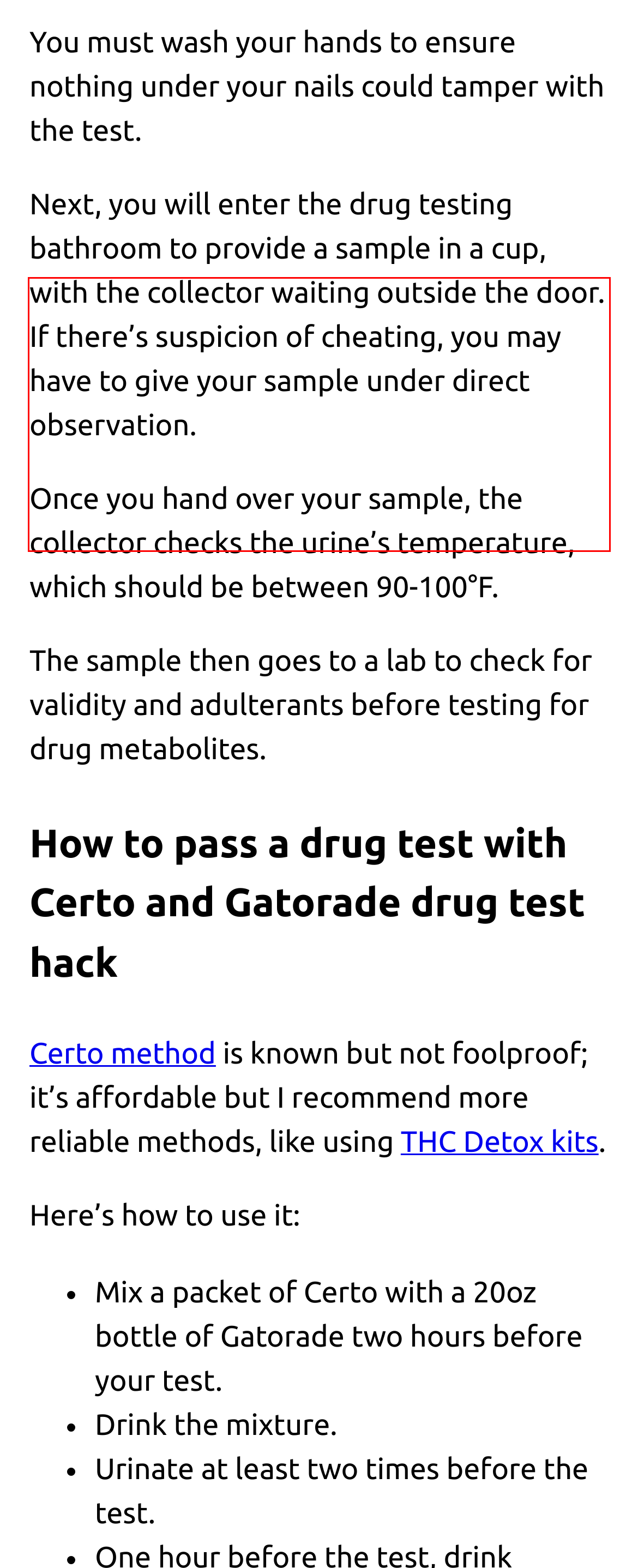Analyze the red bounding box in the provided webpage screenshot and generate the text content contained within.

Next, you will enter the drug testing bathroom to provide a sample in a cup, with the collector waiting outside the door. If there’s suspicion of cheating, you may have to give your sample under direct observation.